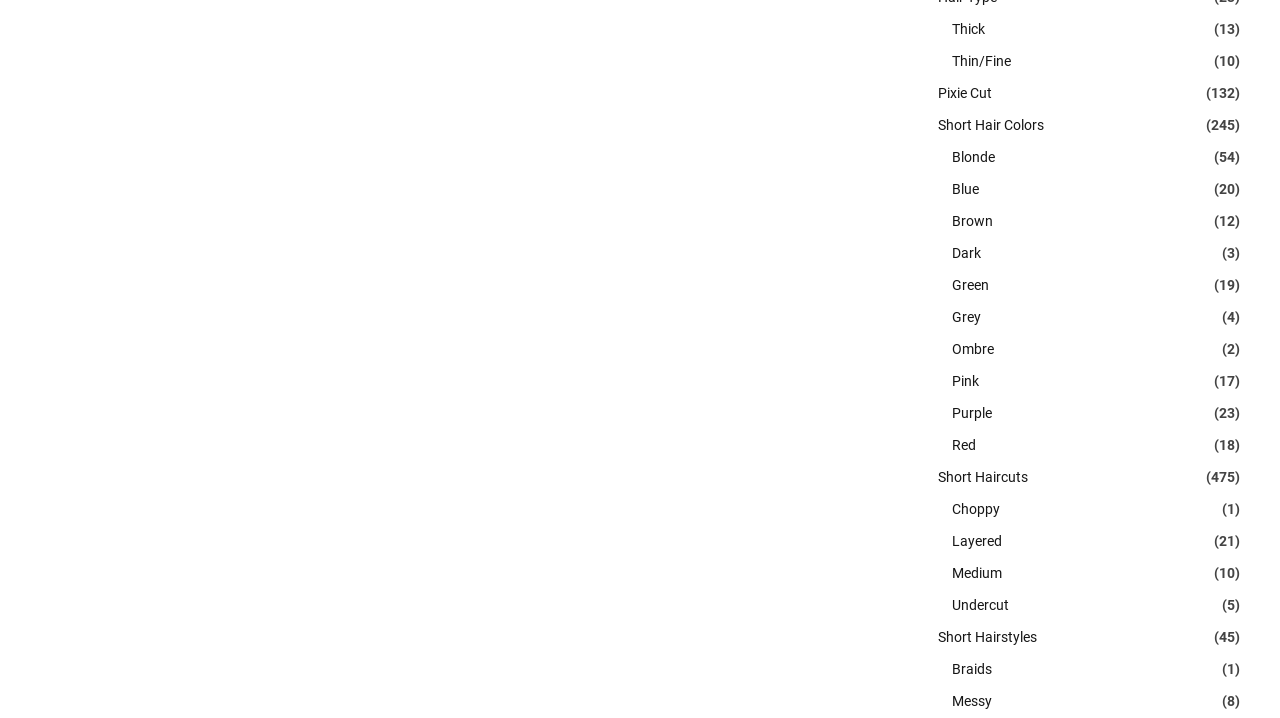Give a short answer using one word or phrase for the question:
What is the color with the fewest options?

Dark